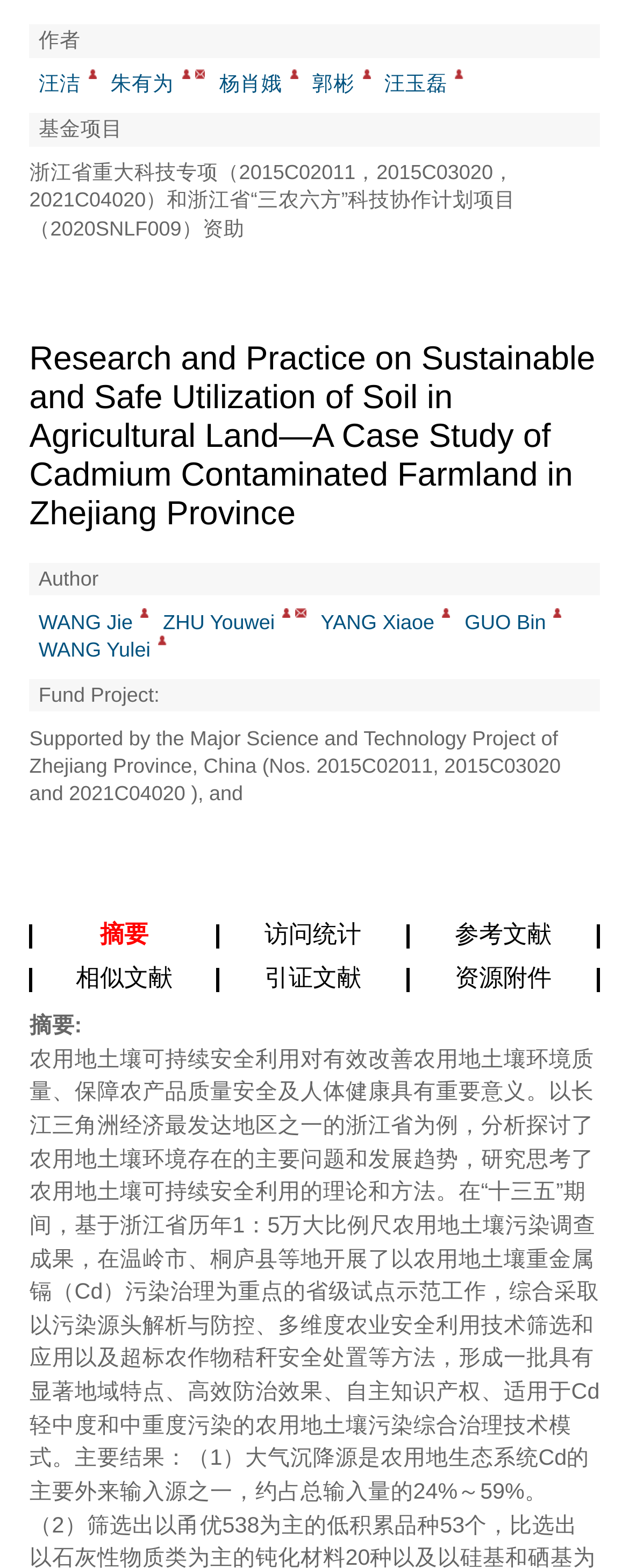Highlight the bounding box of the UI element that corresponds to this description: "WANG Yulei".

[0.047, 0.406, 0.239, 0.424]